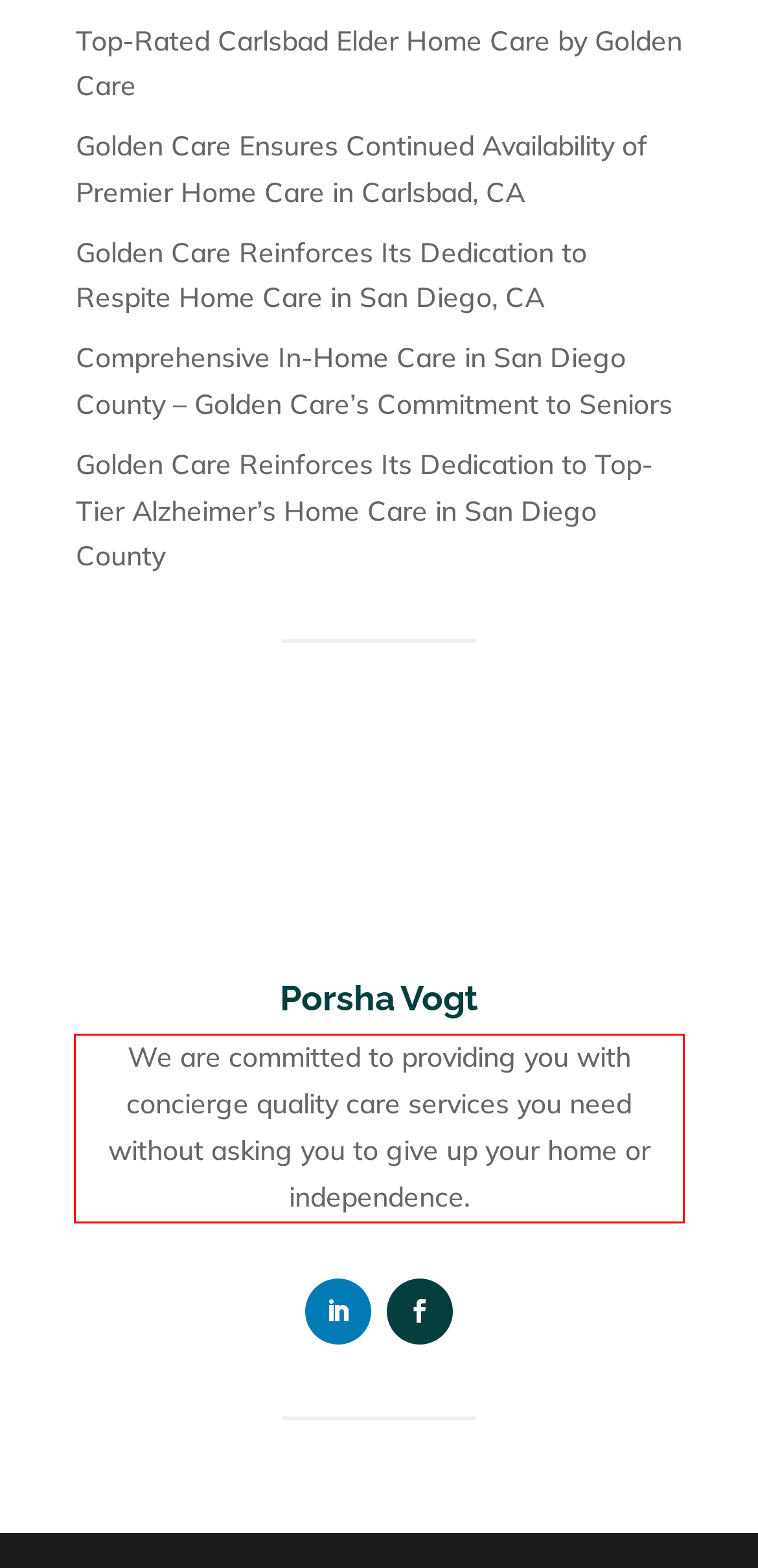Analyze the red bounding box in the provided webpage screenshot and generate the text content contained within.

We are committed to providing you with concierge quality care services you need without asking you to give up your home or independence.